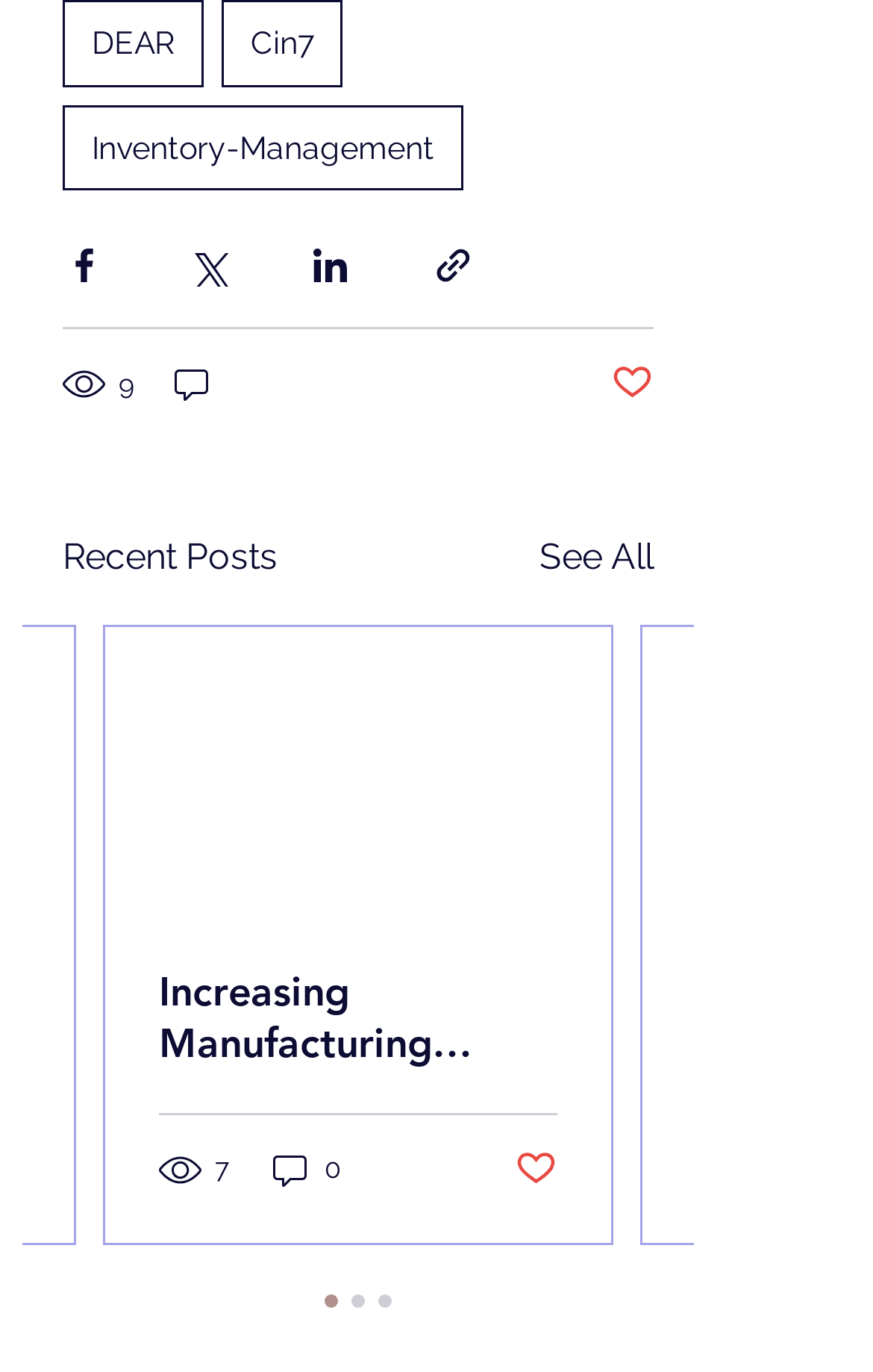Please specify the bounding box coordinates of the clickable section necessary to execute the following command: "Click on DEAR link".

[0.072, 0.0, 0.233, 0.063]